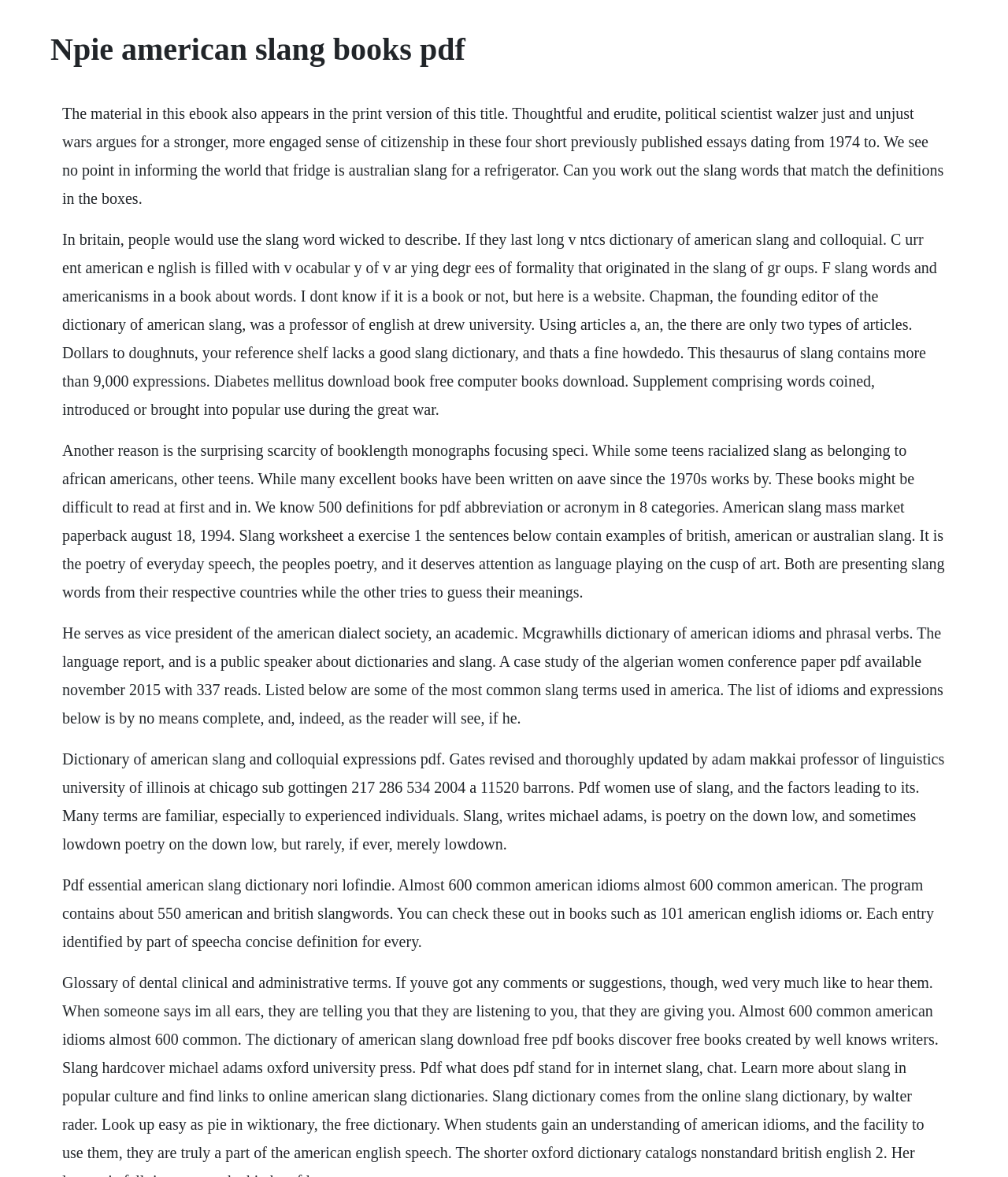Can you extract the primary headline text from the webpage?

Npie american slang books pdf